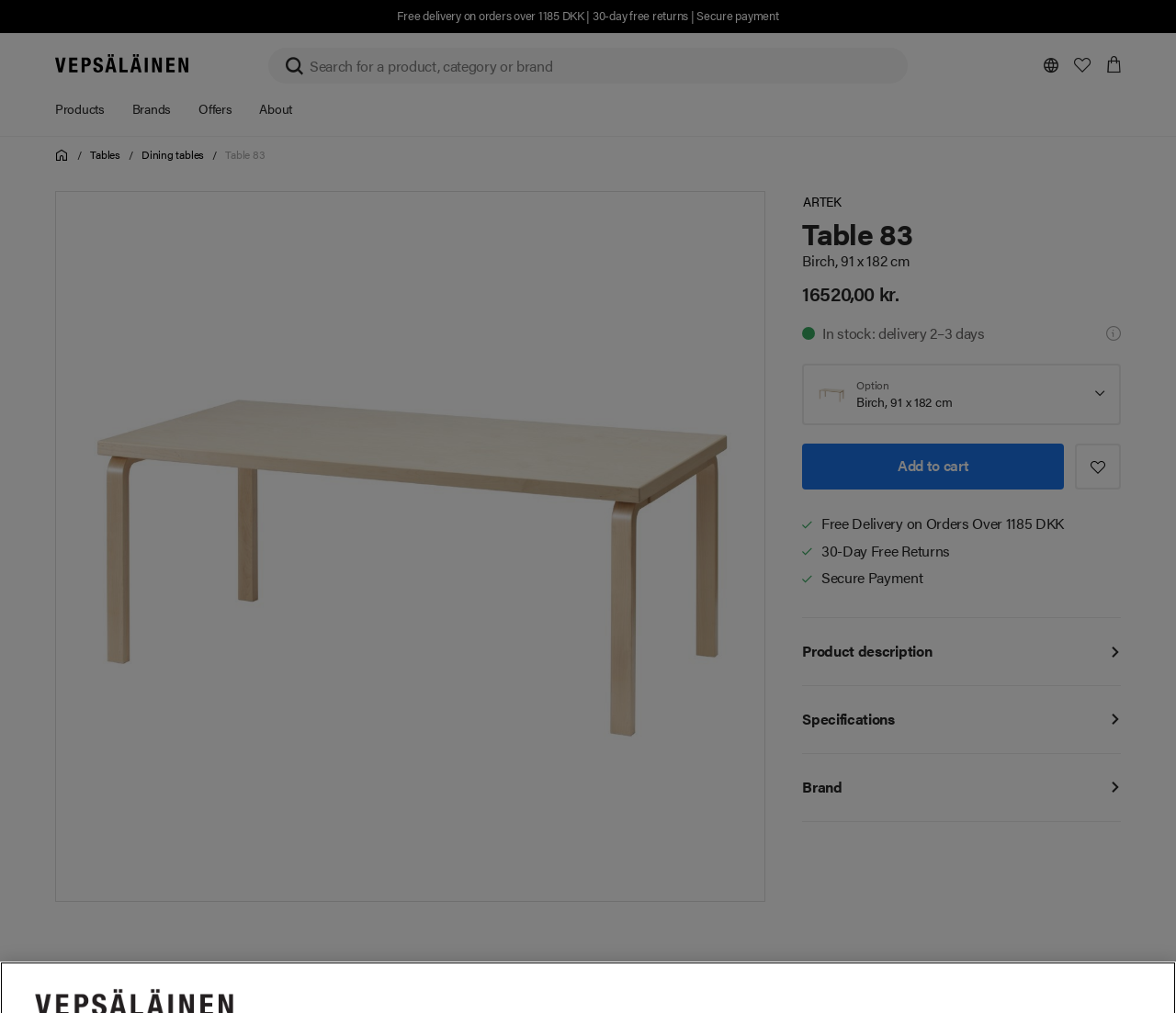What is the price of the table?
Please answer the question with a single word or phrase, referencing the image.

16520,00 kr.